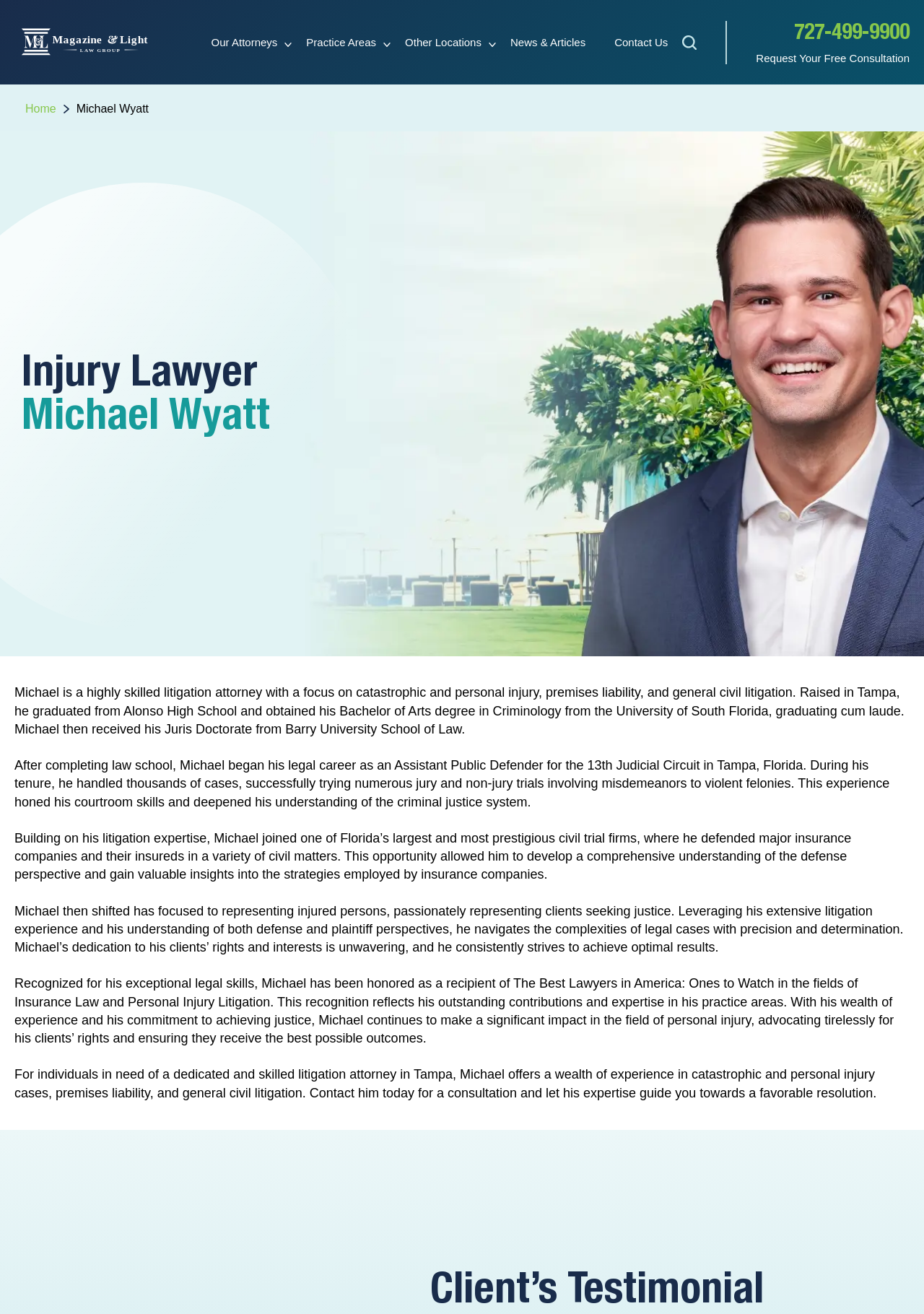What is the phone number to schedule a consultation?
Based on the image, answer the question with as much detail as possible.

I found the phone number by looking at the link element with the text '727-499-9900' which is located at the bottom of the page.